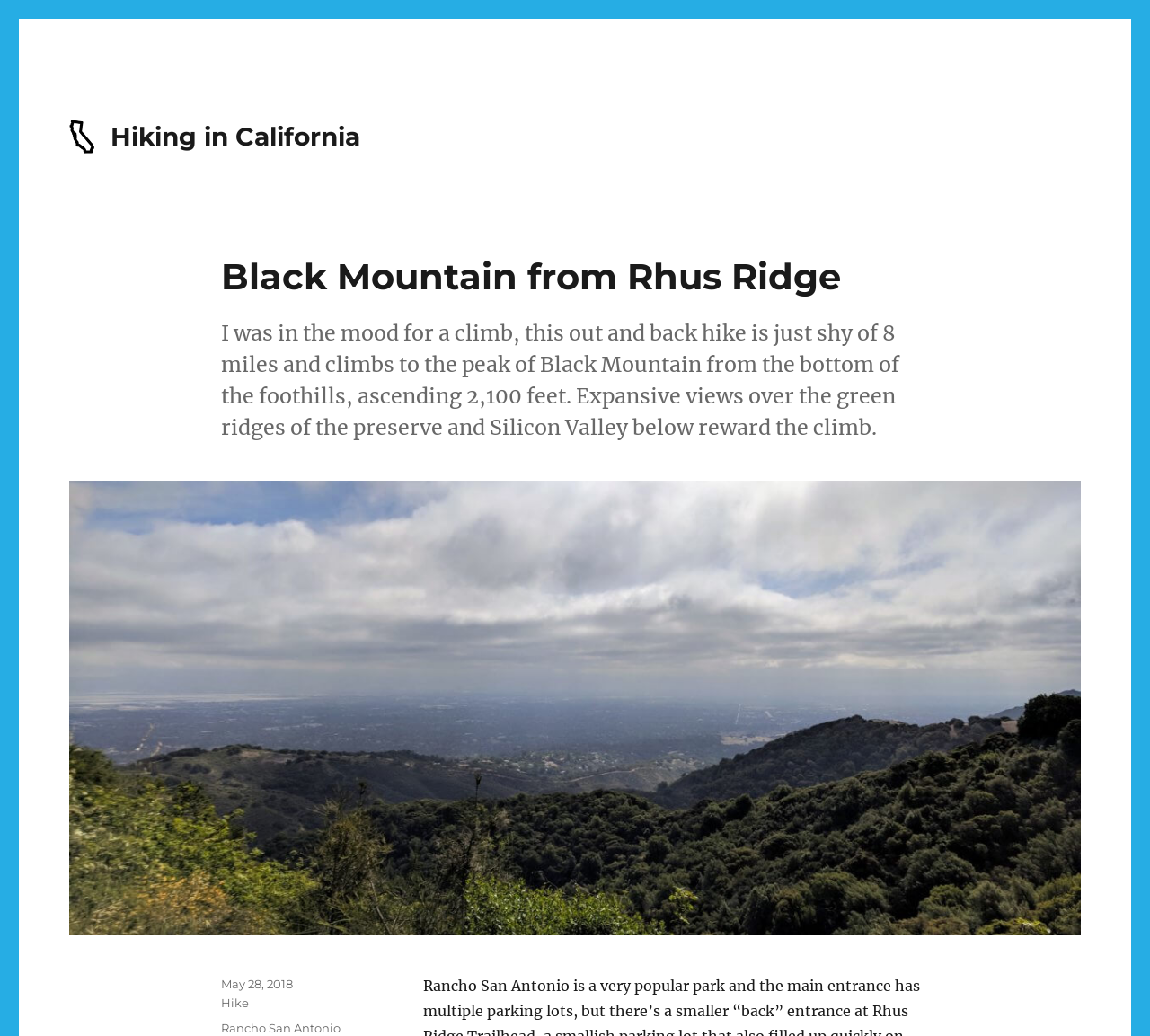Describe in detail what you see on the webpage.

The webpage is about hiking in California, specifically showcasing a hike to Black Mountain from Rhus Ridge. At the top-left corner, there is a small image. Next to it, a heading "Hiking in California" is displayed, which is also a link. 

Below the heading, there is a section with a header that contains a heading "Black Mountain from Rhus Ridge", which is also a link. This section describes the hike, mentioning that it's an 8-mile out-and-back hike with a 2,100-foot climb, offering expansive views of the preserve and Silicon Valley. 

The description is followed by the posting date, "May 28, 2018", which is a link and also marked as a time element. The categories and tags of the hike, including "Hike", are listed below the posting date.